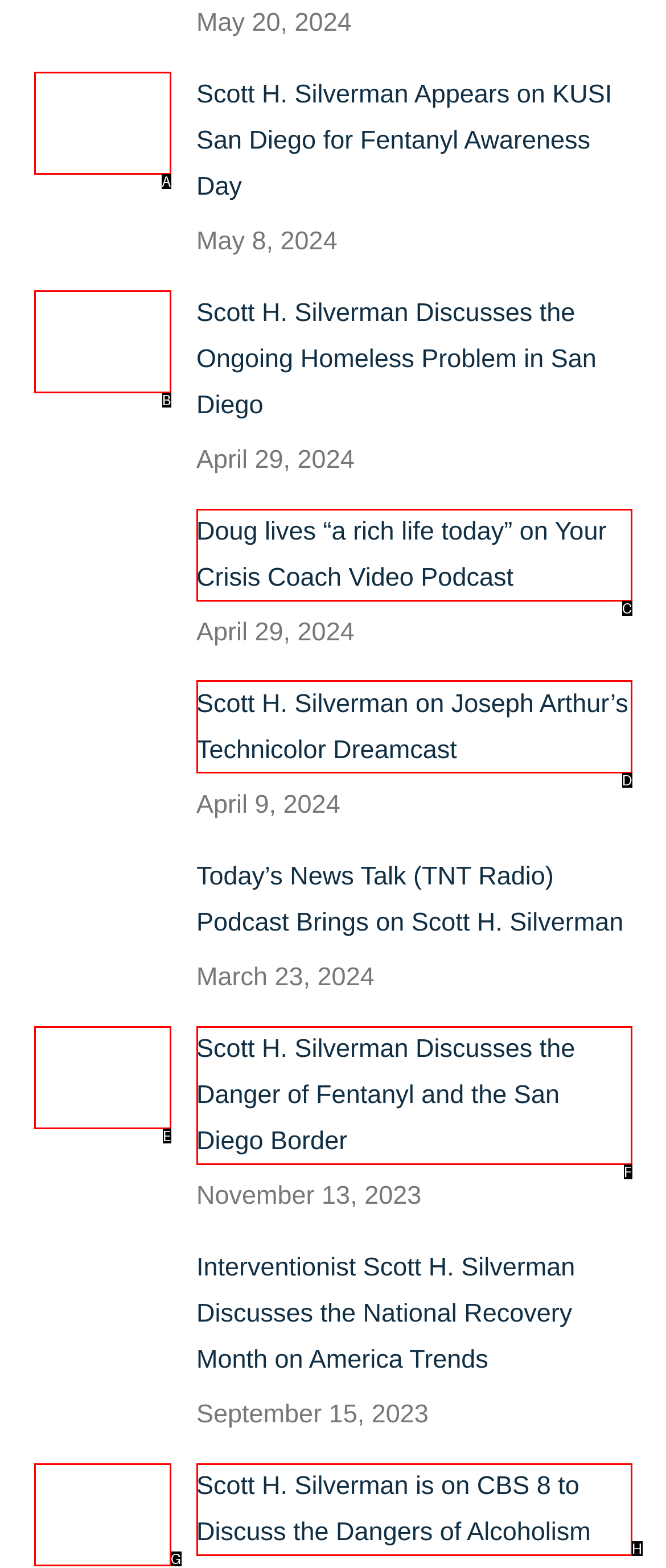Determine the letter of the element to click to accomplish this task: Read the article about Scott H. Silverman on Joseph Arthur’s Technicolor Dreamcast. Respond with the letter.

D